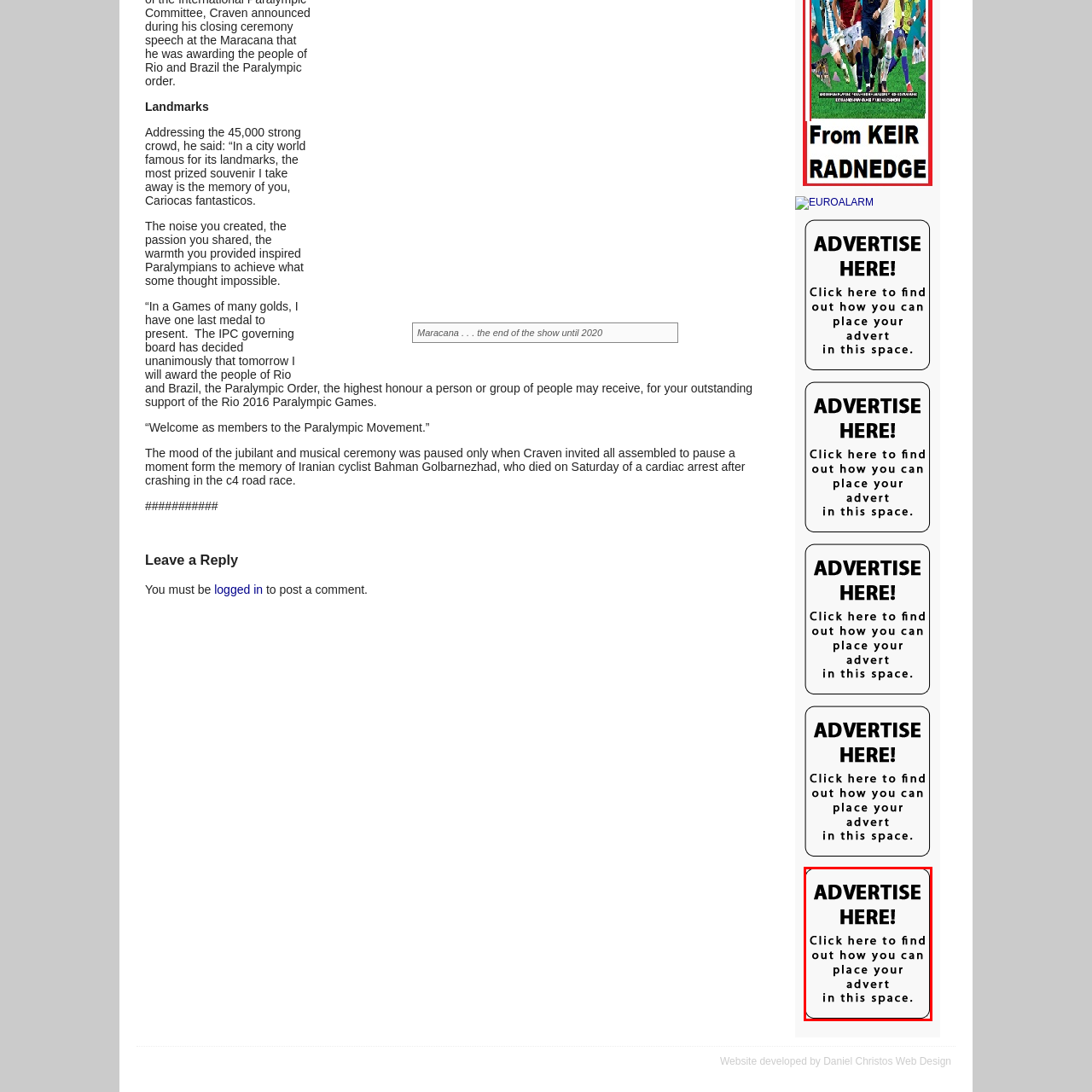Identify the content inside the red box and answer the question using a brief word or phrase: What is the instruction for potential advertisers?

Click here